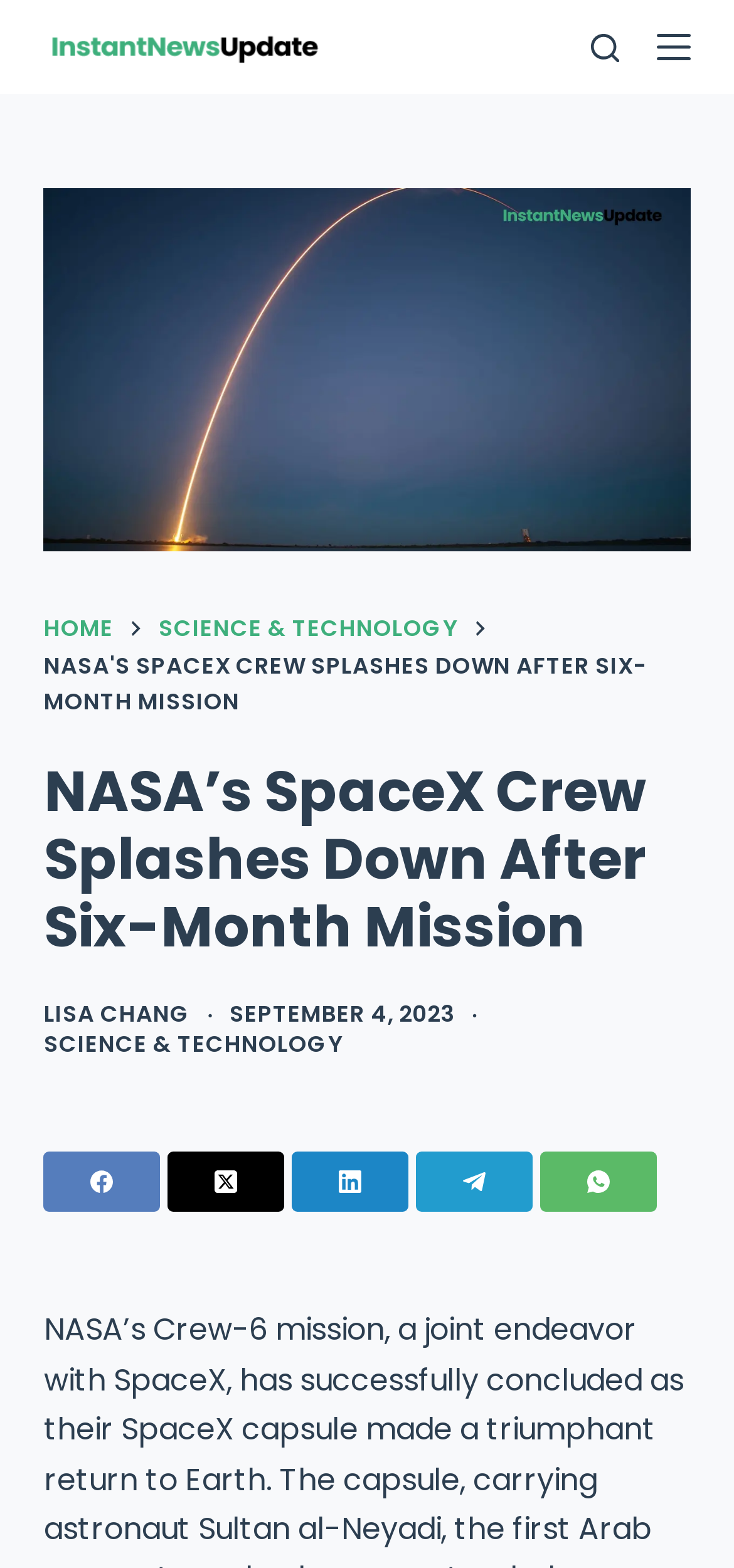Identify the coordinates of the bounding box for the element described below: "aria-label="WhatsApp"". Return the coordinates as four float numbers between 0 and 1: [left, top, right, bottom].

[0.737, 0.735, 0.896, 0.773]